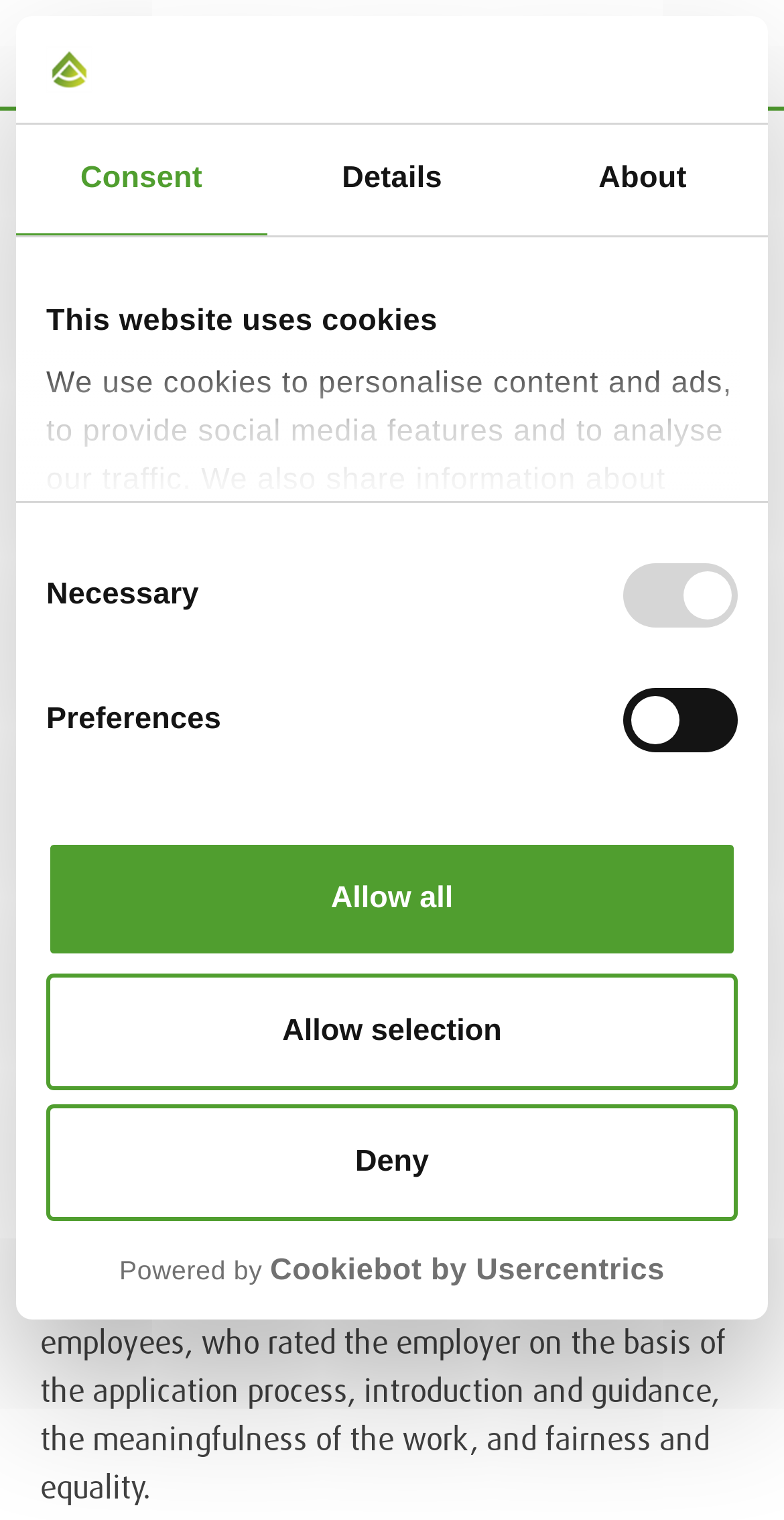Locate the bounding box coordinates of the area to click to fulfill this instruction: "Click the 'Deny' button". The bounding box should be presented as four float numbers between 0 and 1, in the order [left, top, right, bottom].

[0.059, 0.727, 0.941, 0.803]